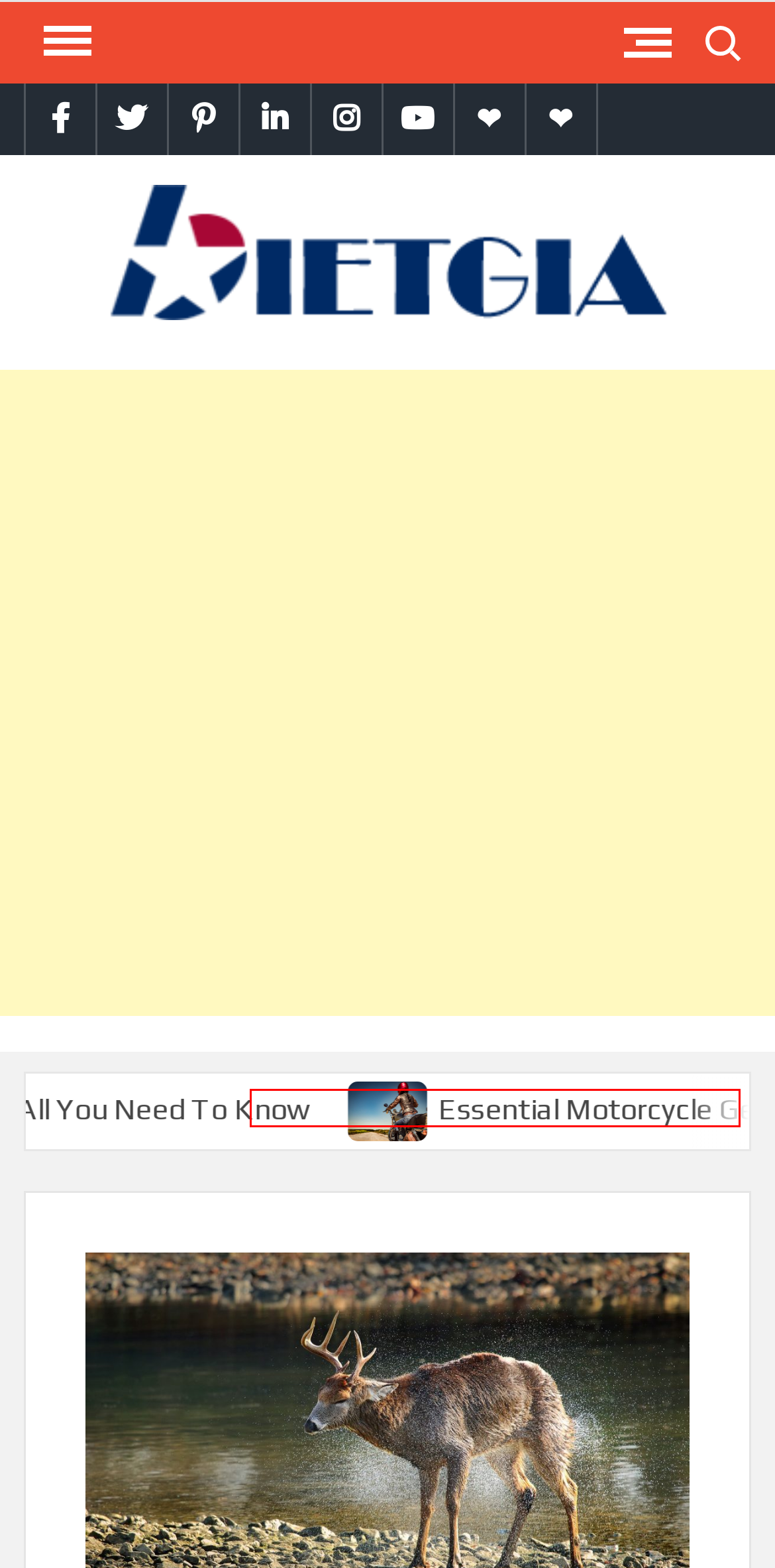Using the screenshot of a webpage with a red bounding box, pick the webpage description that most accurately represents the new webpage after the element inside the red box is clicked. Here are the candidates:
A. World Archives - Bietgia
B. Lump sum investing in EV companies - Bietgia
C. Contact Us - Bietgia
D. 领英企业服务
E. Loan Archives - Bietgia
F. When It’s Time To Call A Commercial Electrician In Dayton OH - Bietgia
G. Inspiring and empowering others: Kevin David Hulse's impact on aspiring entrepreneurs - Bietgia
H. KYC For Travel Insurance: All You Need To Know - Bietgia

B